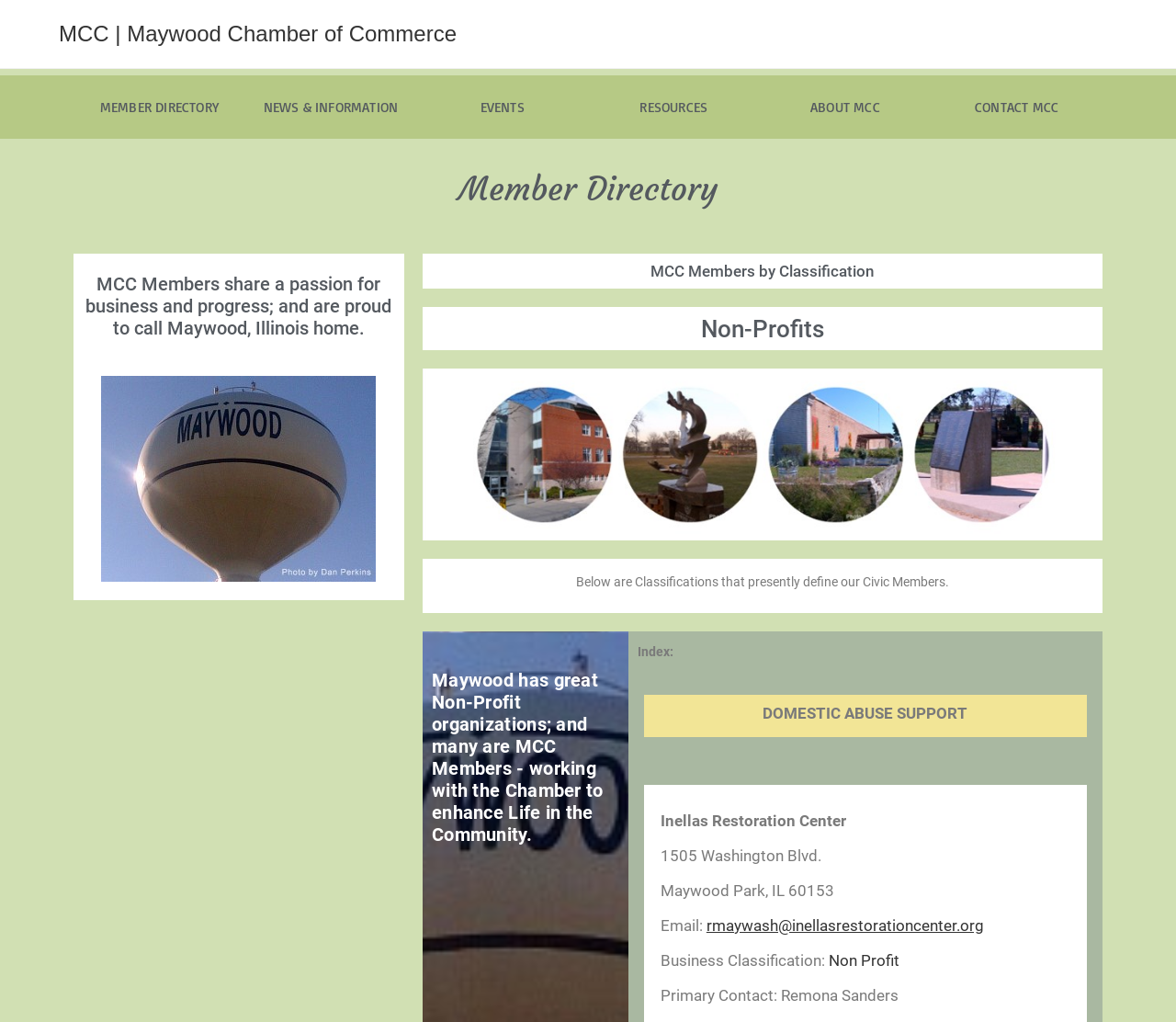Analyze the image and provide a detailed answer to the question: What is the business classification of Inellas Restoration Center?

This answer can be obtained by looking at the static text 'Business Classification:' and the corresponding link 'Non Profit' which is listed as the business classification of Inellas Restoration Center.